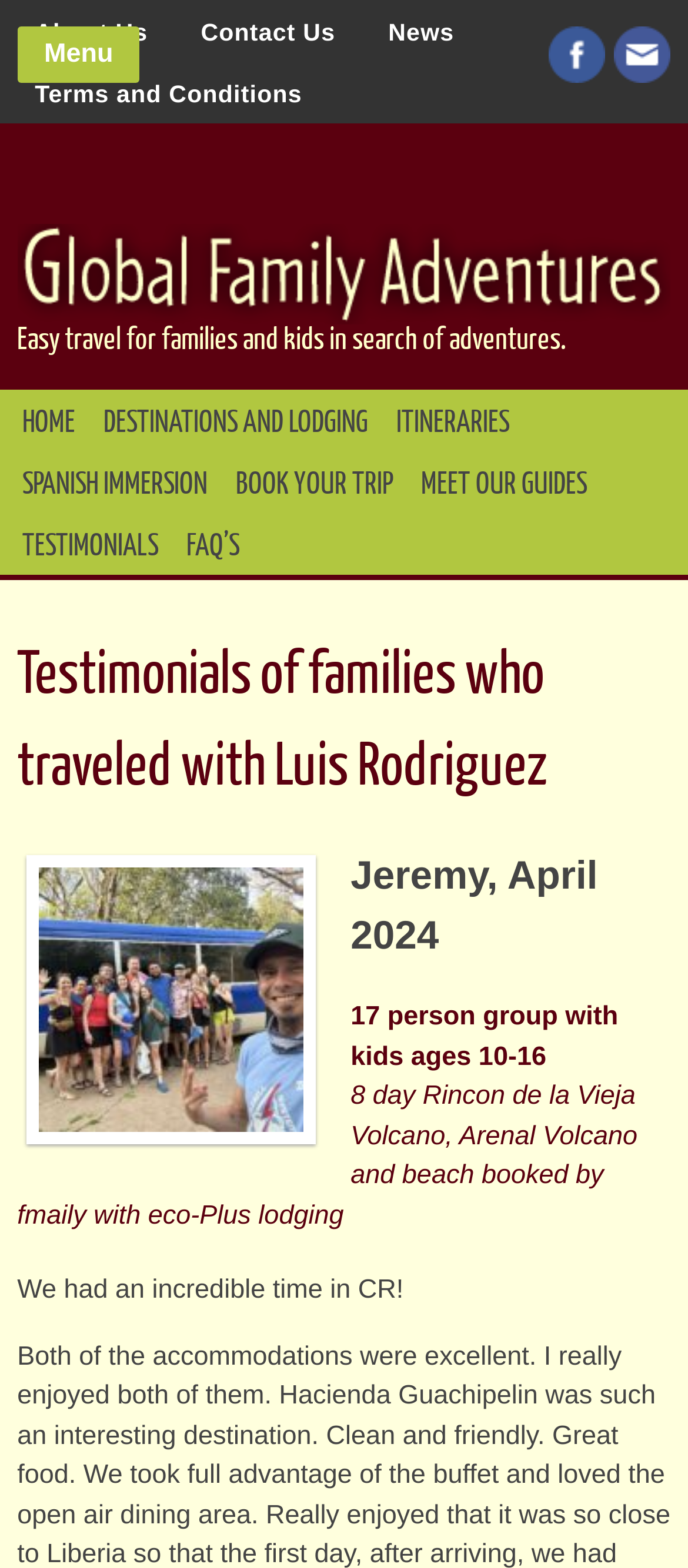Could you specify the bounding box coordinates for the clickable section to complete the following instruction: "Learn more about the New Custom Home on the Colorado property"?

None